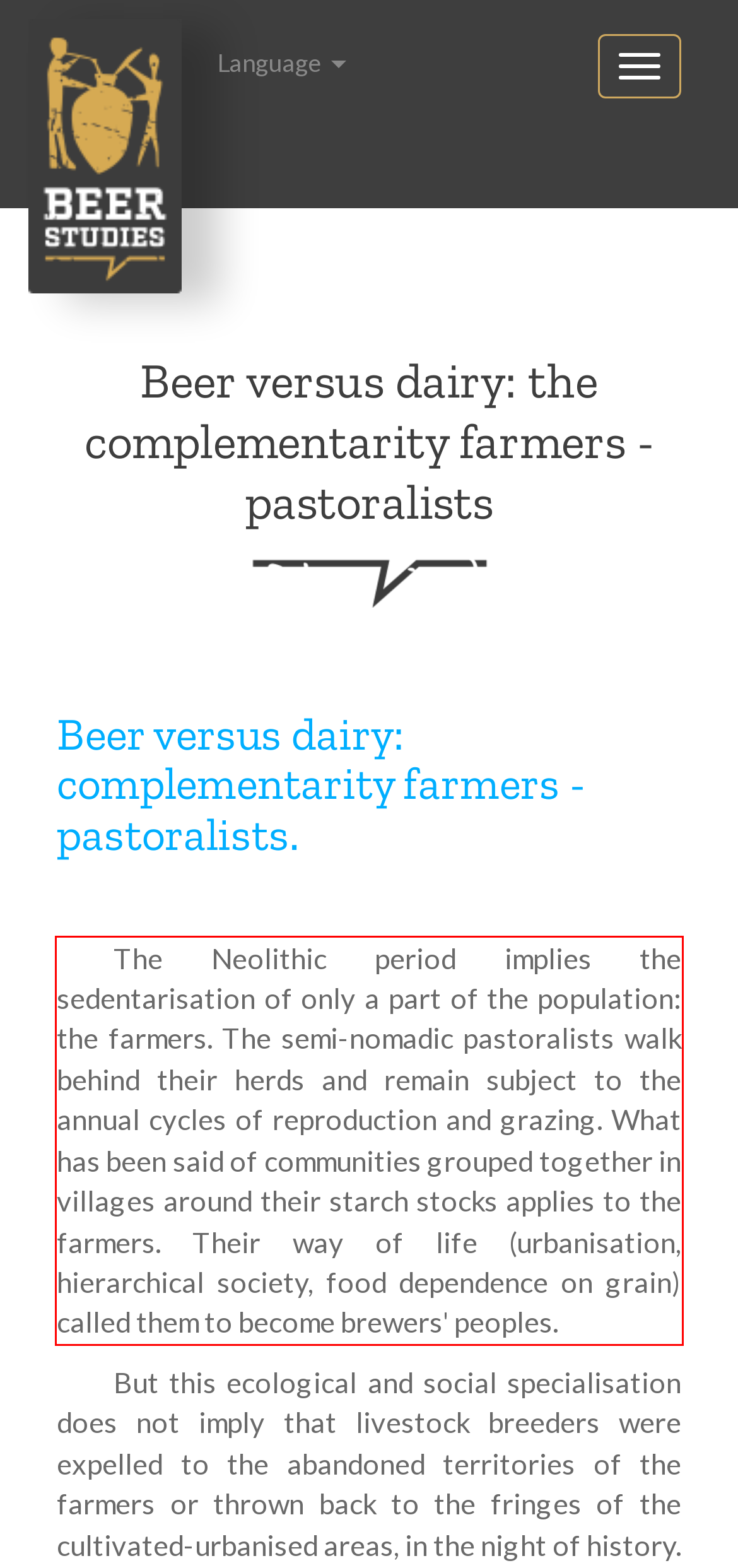Please extract the text content from the UI element enclosed by the red rectangle in the screenshot.

The Neolithic period implies the sedentarisation of only a part of the population: the farmers. The semi-nomadic pastoralists walk behind their herds and remain subject to the annual cycles of reproduction and grazing. What has been said of communities grouped together in villages around their starch stocks applies to the farmers. Their way of life (urbanisation, hierarchical society, food dependence on grain) called them to become brewers' peoples.